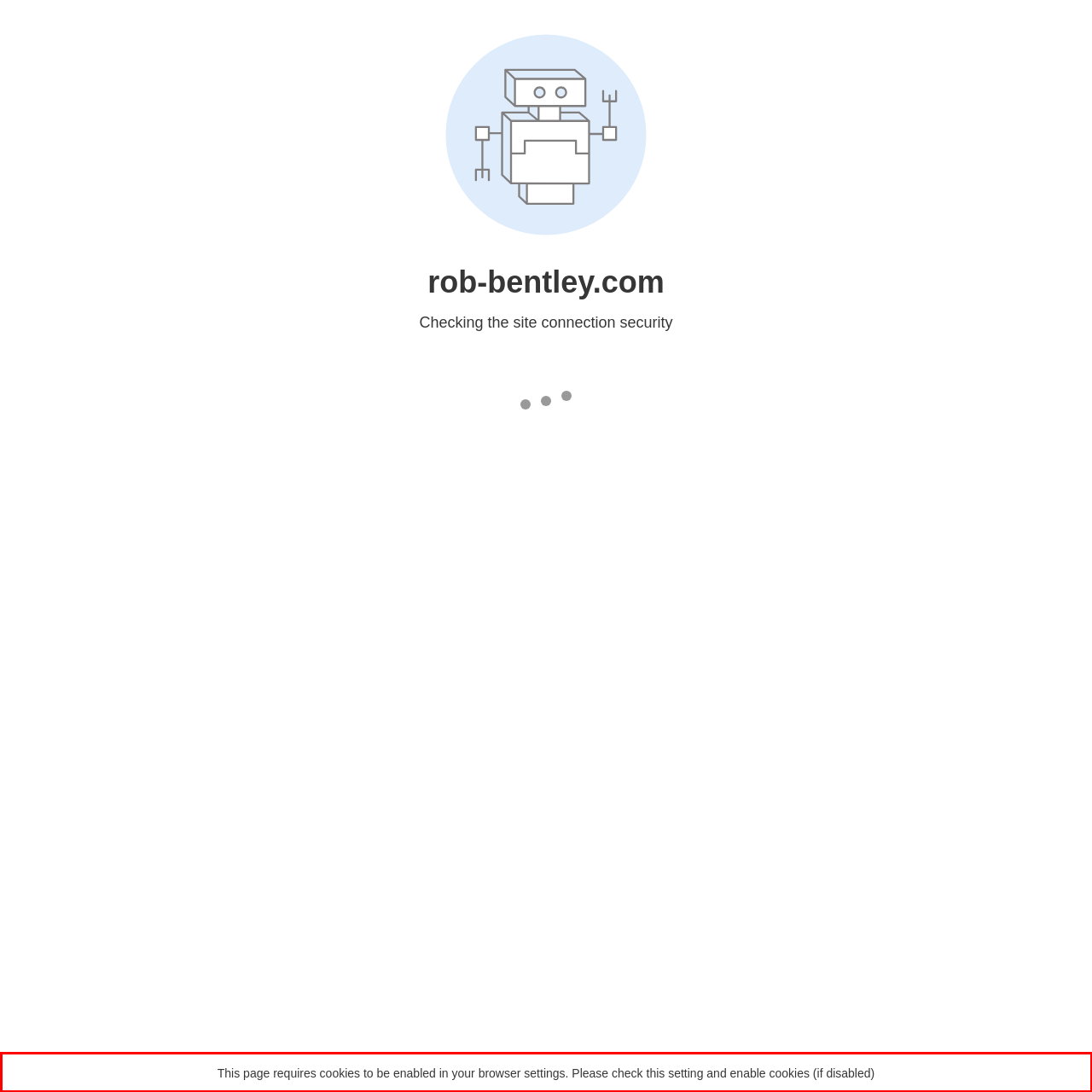You are looking at a screenshot of a webpage with a red rectangle bounding box. Use OCR to identify and extract the text content found inside this red bounding box.

This page requires cookies to be enabled in your browser settings. Please check this setting and enable cookies (if disabled)